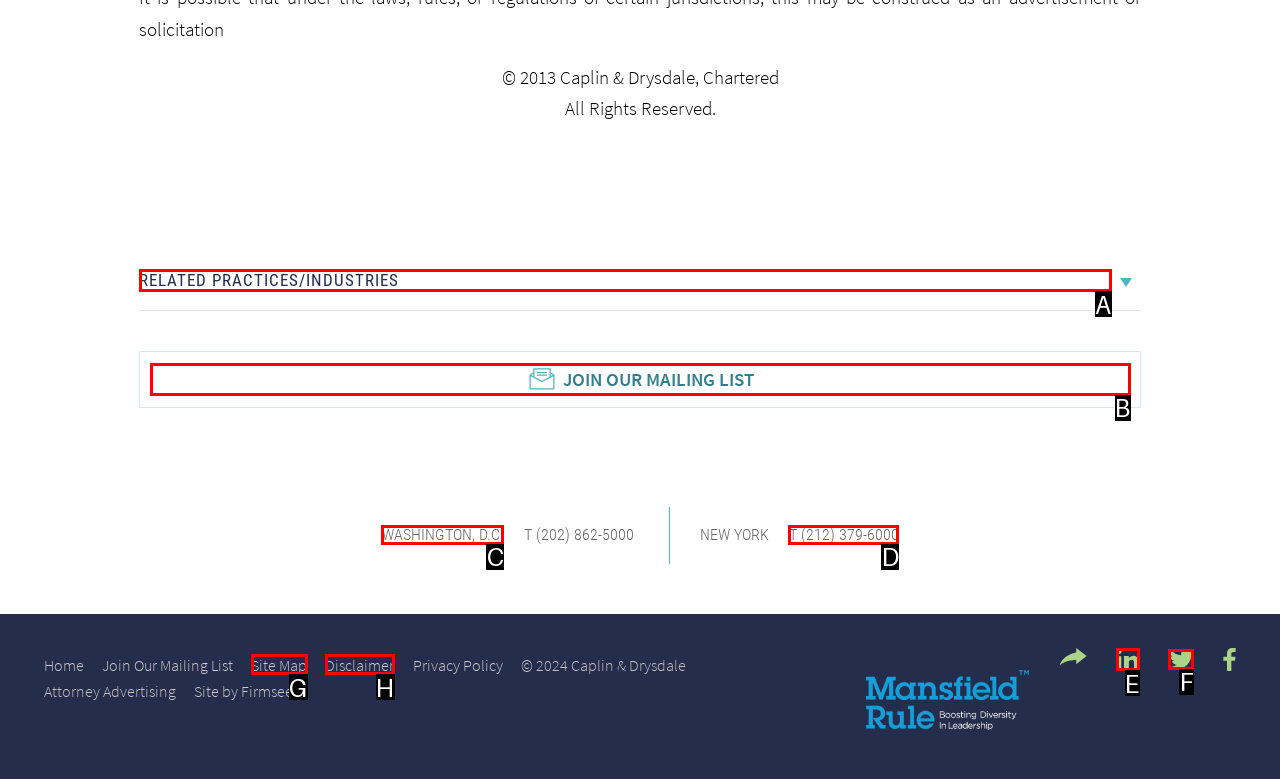Determine which HTML element I should select to execute the task: Click the 'Subscribe' link
Reply with the corresponding option's letter from the given choices directly.

None